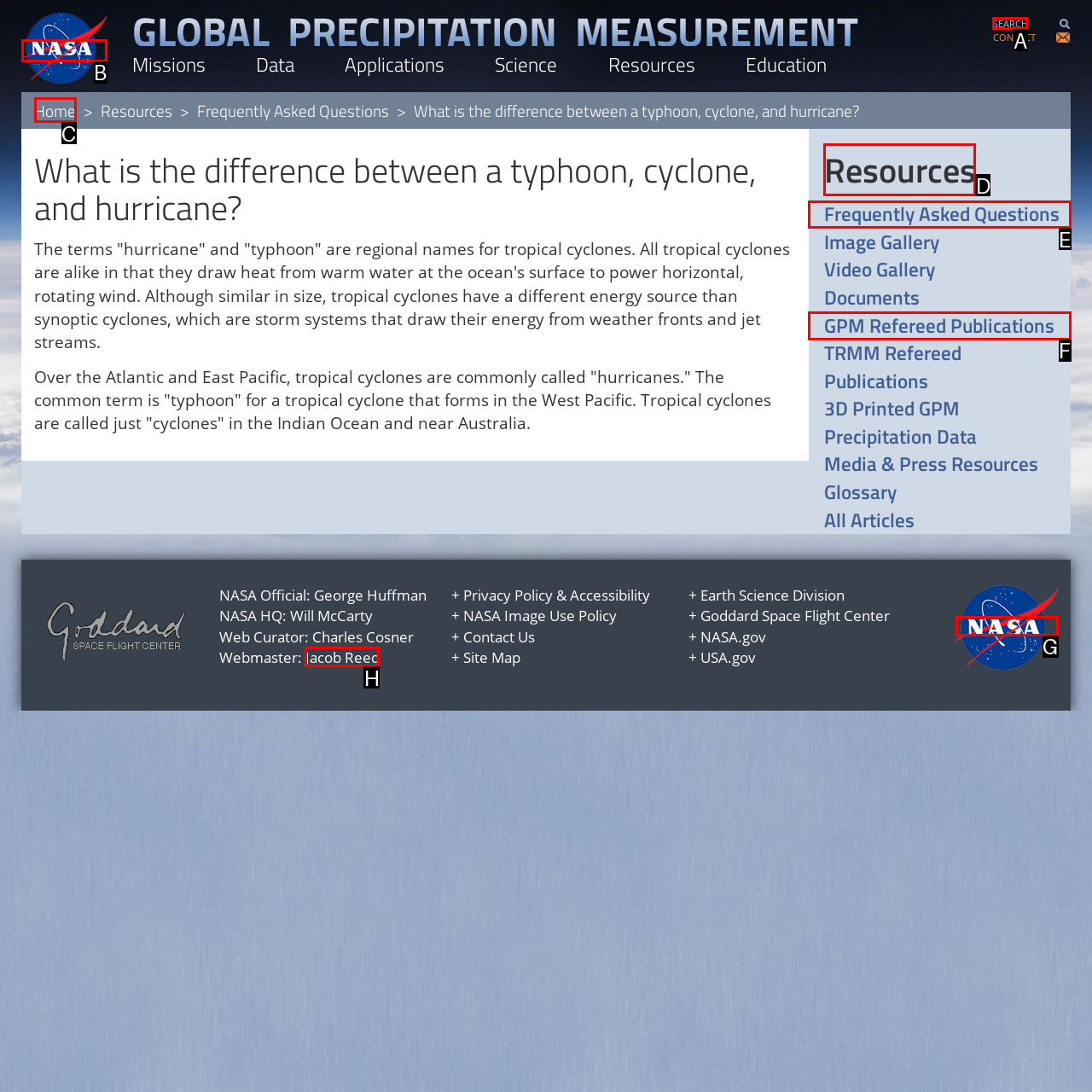What option should I click on to execute the task: Search for something? Give the letter from the available choices.

A